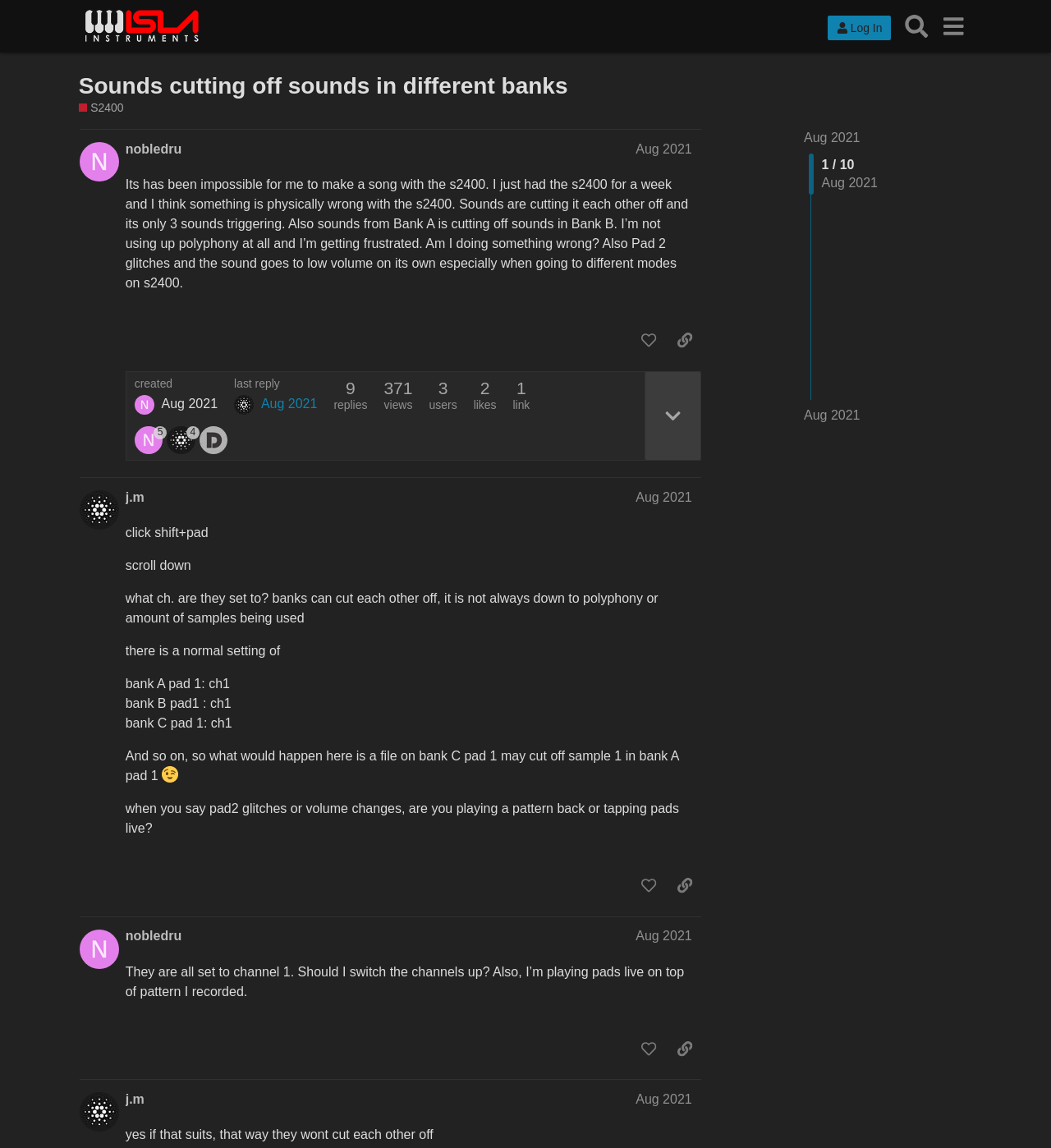Please determine the bounding box coordinates for the element with the description: "nobledru".

[0.119, 0.122, 0.173, 0.138]